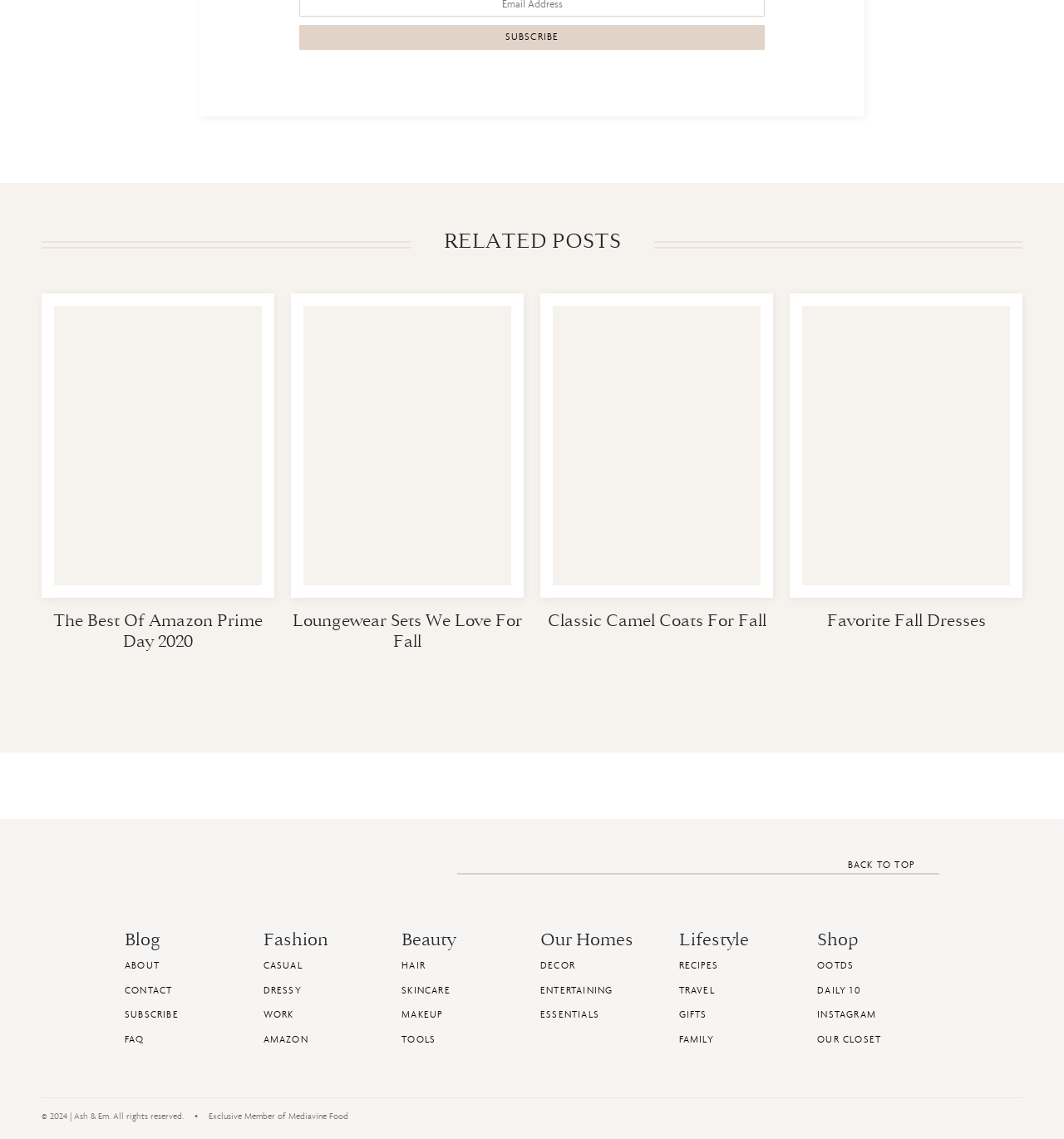Pinpoint the bounding box coordinates of the element you need to click to execute the following instruction: "Subscribe to the newsletter". The bounding box should be represented by four float numbers between 0 and 1, in the format [left, top, right, bottom].

[0.281, 0.022, 0.719, 0.044]